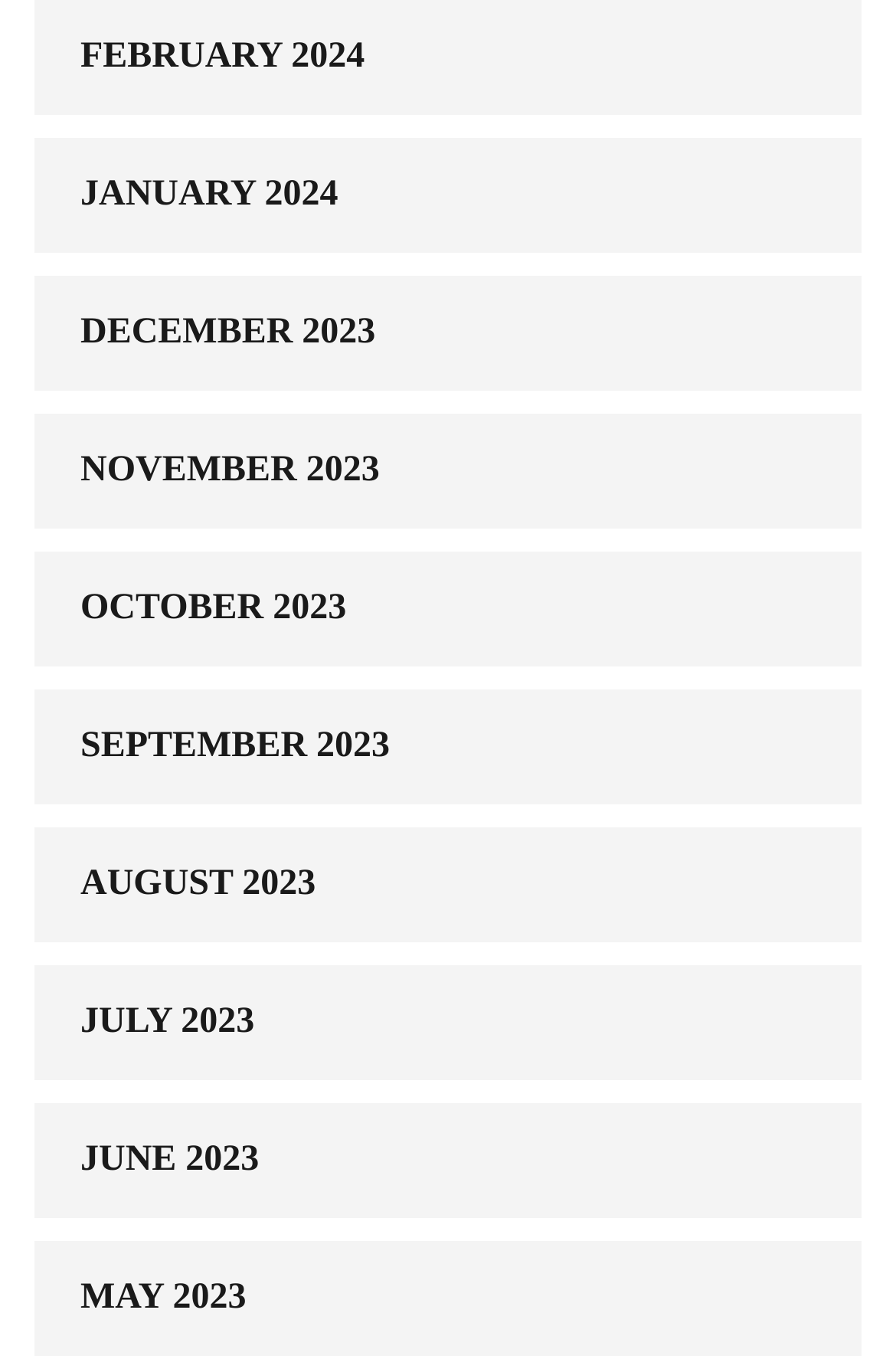Please identify the bounding box coordinates of the clickable area that will allow you to execute the instruction: "view January 2024".

[0.038, 0.101, 0.962, 0.186]